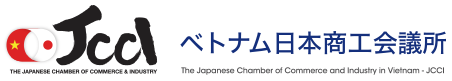Answer in one word or a short phrase: 
What is the Japanese text below the logo?

ベトナム日本商工会議所